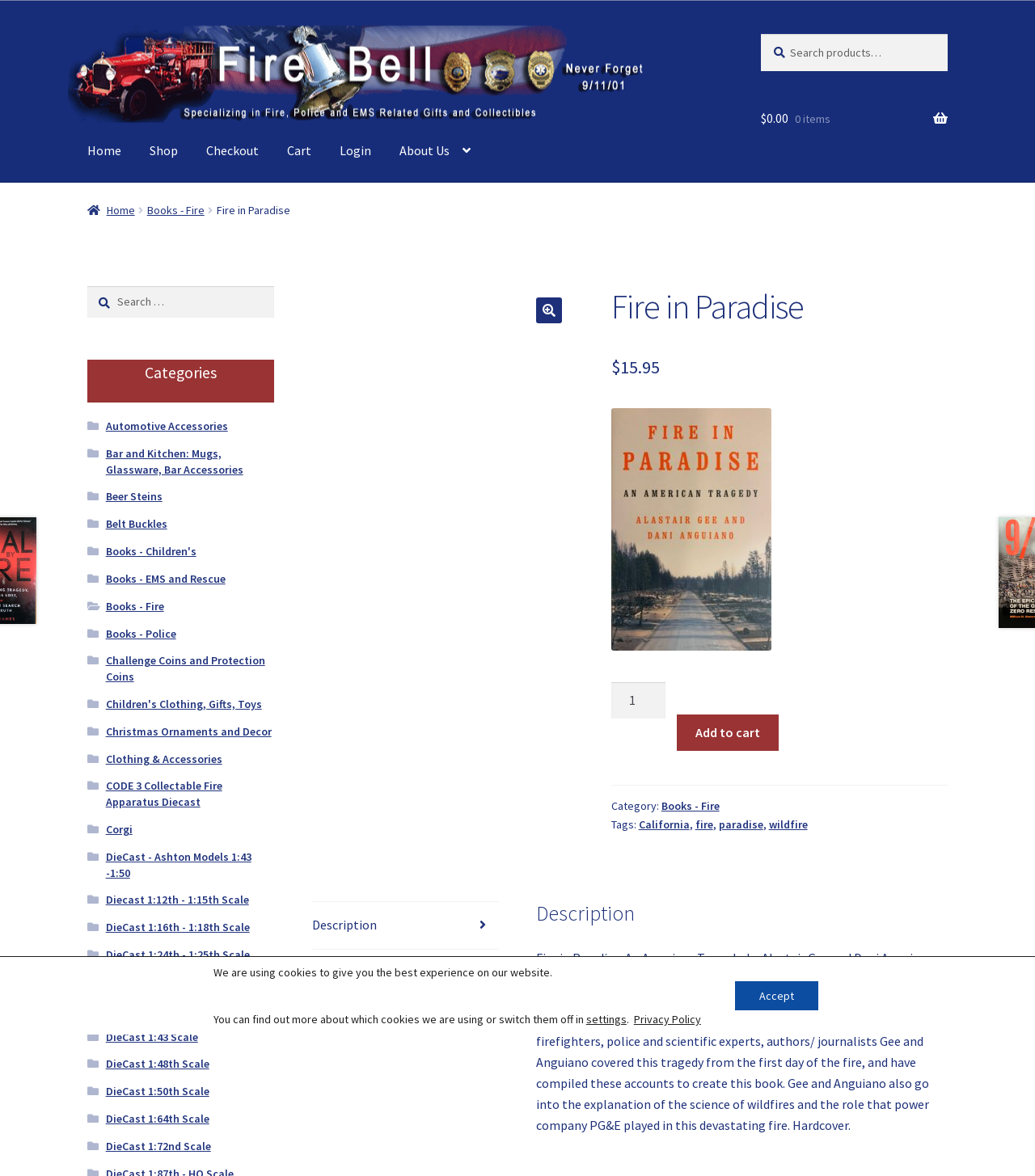Identify the bounding box for the UI element described as: "Shop". Ensure the coordinates are four float numbers between 0 and 1, formatted as [left, top, right, bottom].

[0.439, 0.192, 0.466, 0.229]